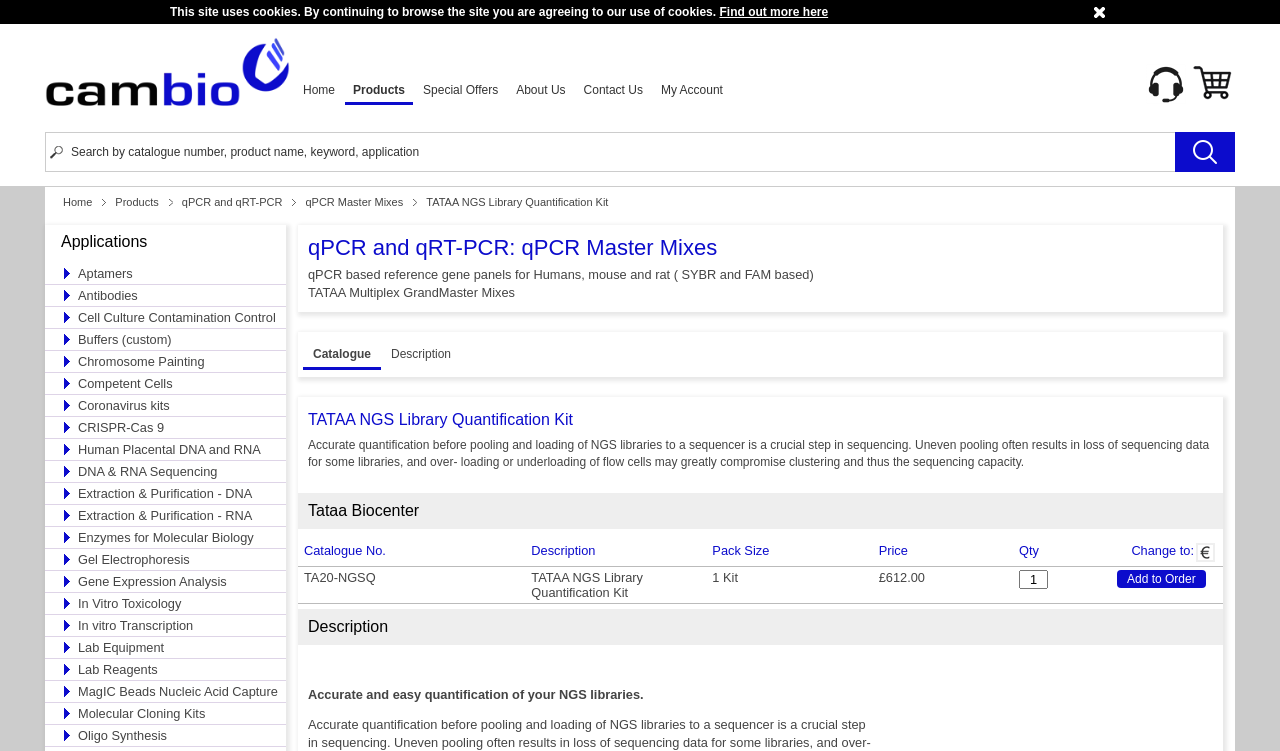Please give a succinct answer using a single word or phrase:
How many catalogue numbers are listed in the table?

1